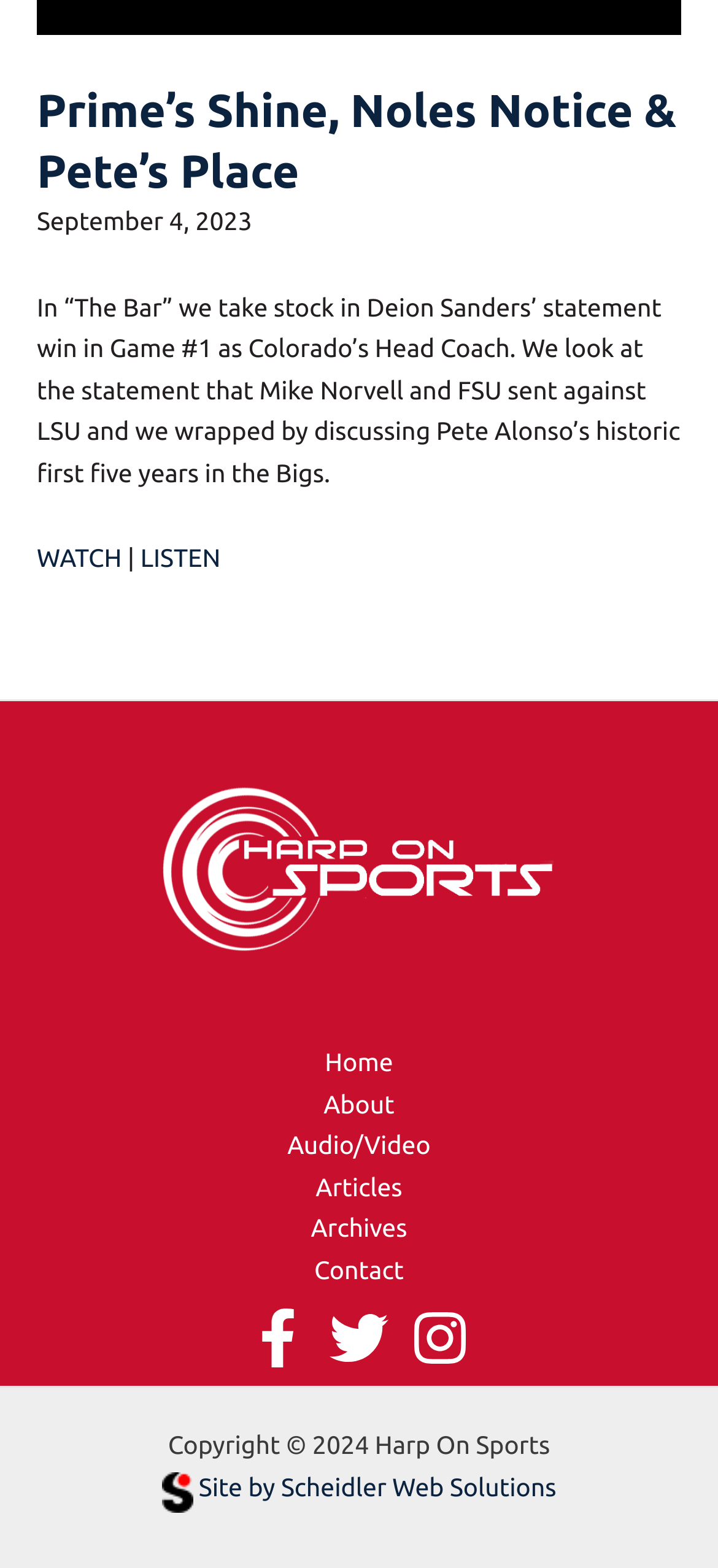Highlight the bounding box of the UI element that corresponds to this description: "About".

[0.399, 0.691, 0.601, 0.717]